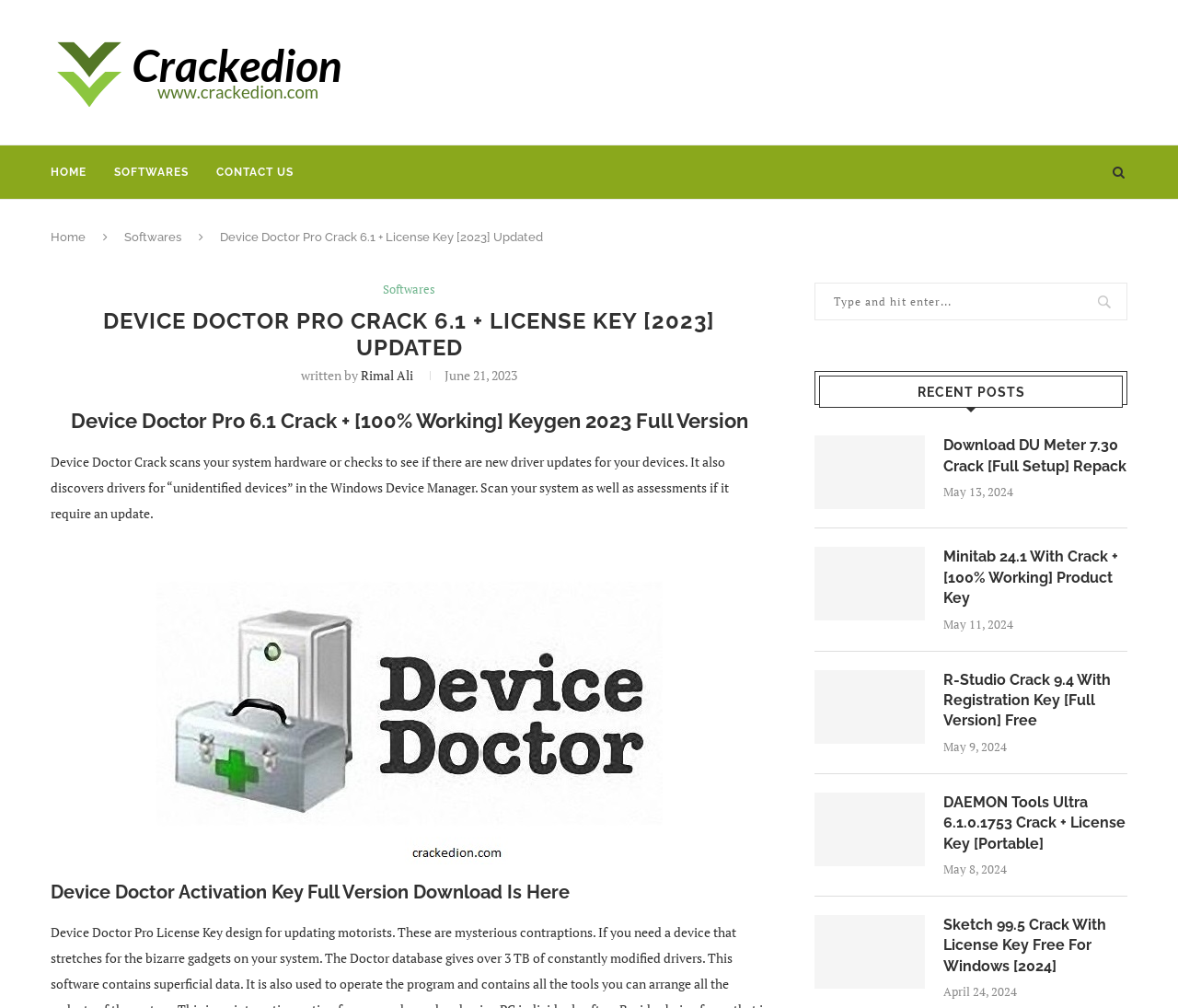Specify the bounding box coordinates of the region I need to click to perform the following instruction: "Visit the Twitter page". The coordinates must be four float numbers in the range of 0 to 1, i.e., [left, top, right, bottom].

None